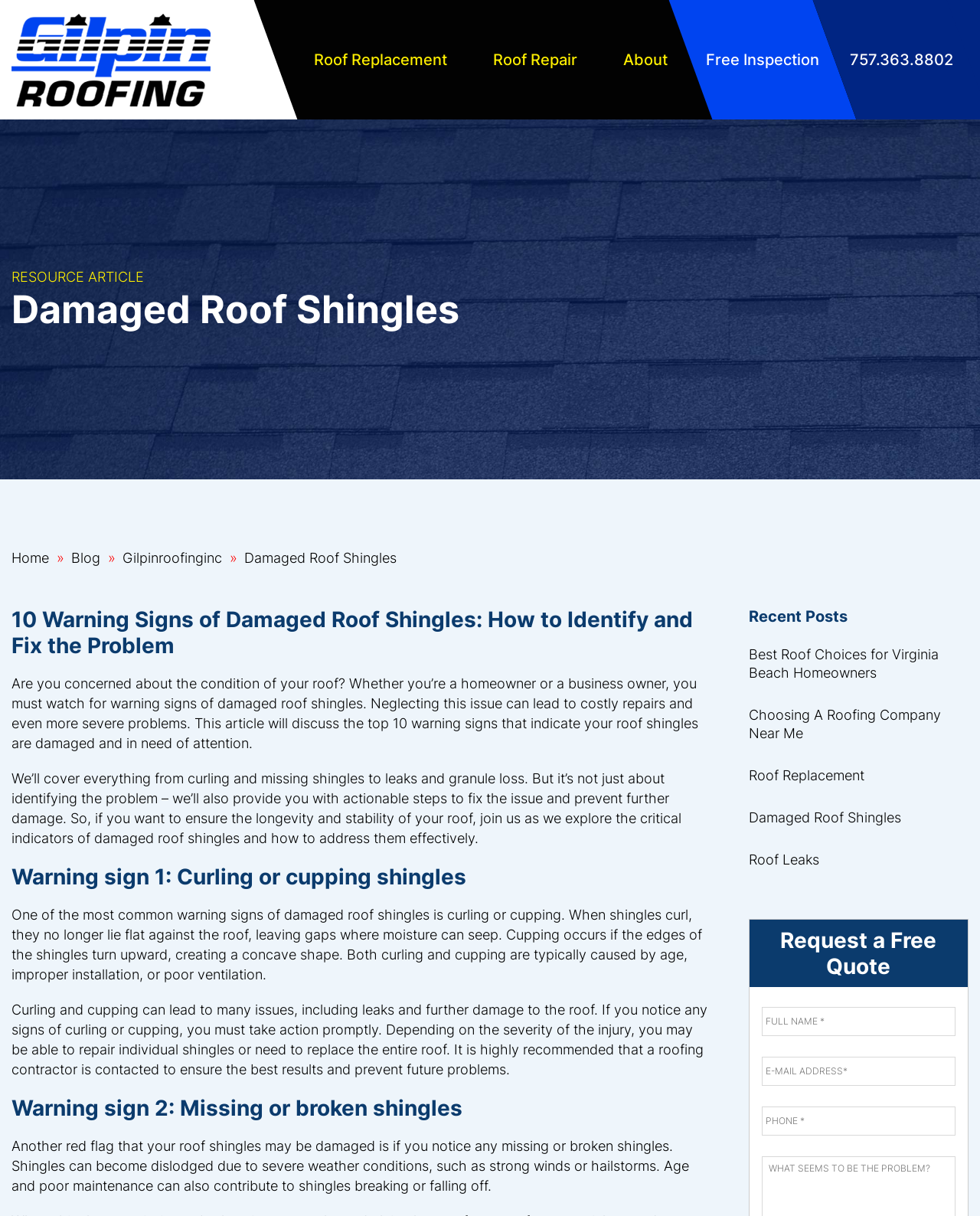What is the warning sign 1 of damaged roof shingles?
Using the image, provide a detailed and thorough answer to the question.

The warning sign 1 of damaged roof shingles is mentioned in the article section of the webpage, which discusses the top 10 warning signs of damaged roof shingles. The first warning sign is curling or cupping shingles, which can lead to leaks and further damage to the roof.